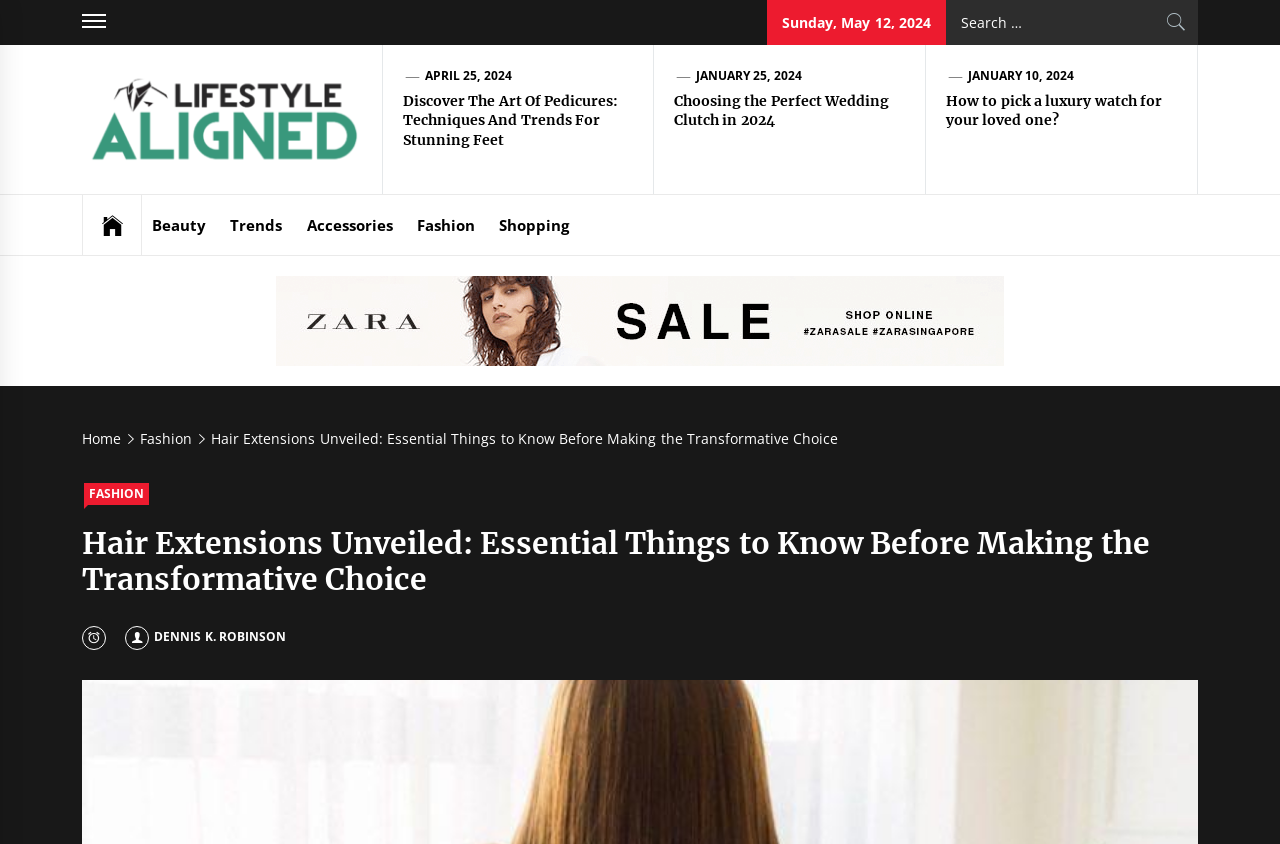Illustrate the webpage with a detailed description.

This webpage is about hair extensions and appears to be a blog post from the "Lifestyle Aligned" website. At the top, there is a search bar with a "Search" button to the right. Below the search bar, there is a date "Sunday, May 12, 2024" and a link to the website's homepage "Lifestyle Aligned" with an accompanying image.

On the left side, there are several links to different categories, including "Beauty", "Trends", "Accessories", "Fashion", and "Shopping". Below these links, there is a navigation menu with breadcrumbs, showing the current page's location within the website.

The main content of the page is divided into three sections, each containing a figure with a caption and a link to a related article. The first section has a link to an article about pedicures, the second section has a link to an article about choosing a wedding clutch, and the third section has a link to an article about picking a luxury watch.

At the bottom of the page, there is a heading that reads "Hair Extensions Unveiled: Essential Things to Know Before Making the Transformative Choice", which is likely the title of the blog post. Below the heading, there are two links, one with a Facebook icon and another with a name "DENNIS K. ROBINSON".